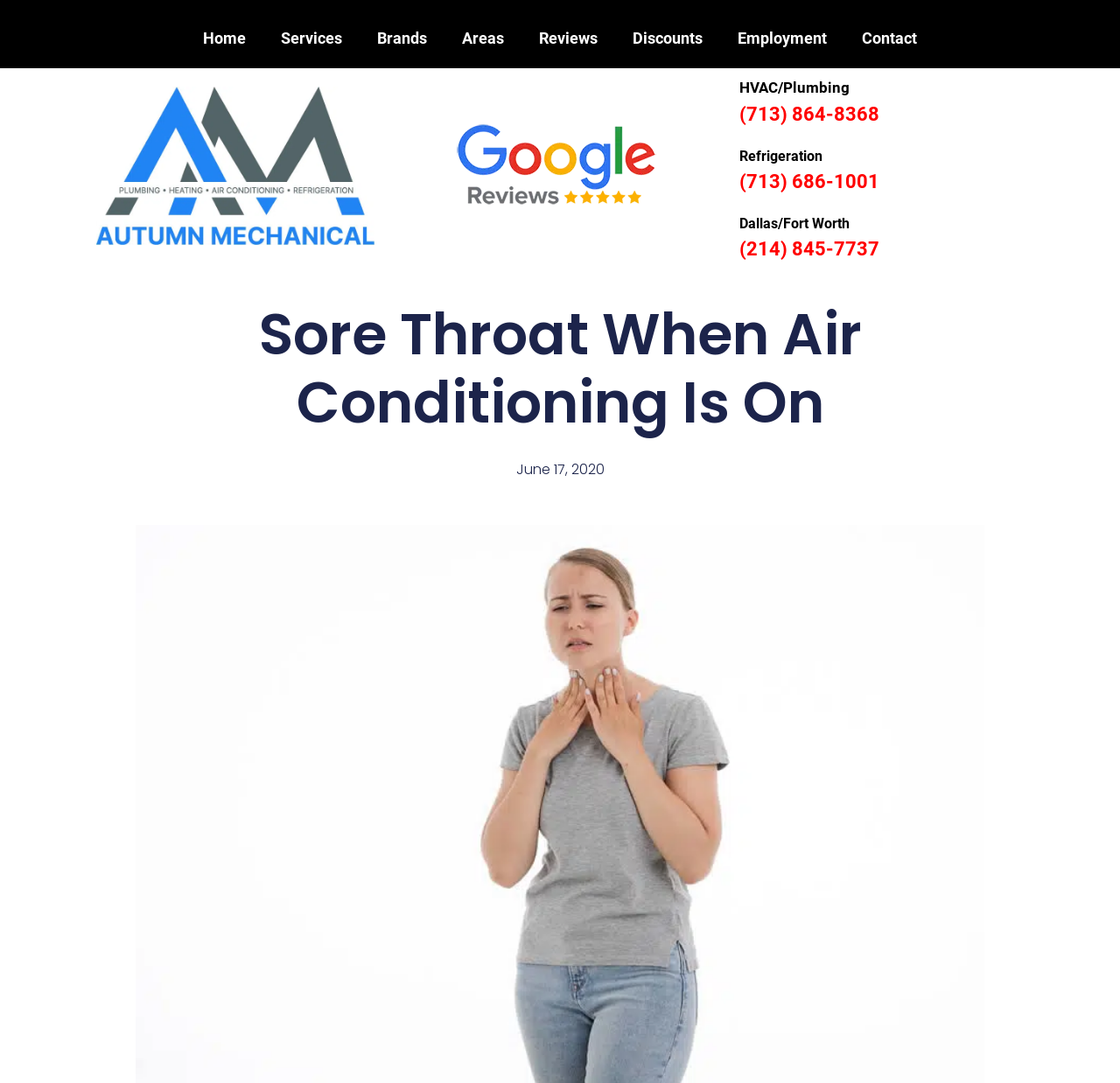When was the article on this webpage published?
Using the image, give a concise answer in the form of a single word or short phrase.

June 17, 2020